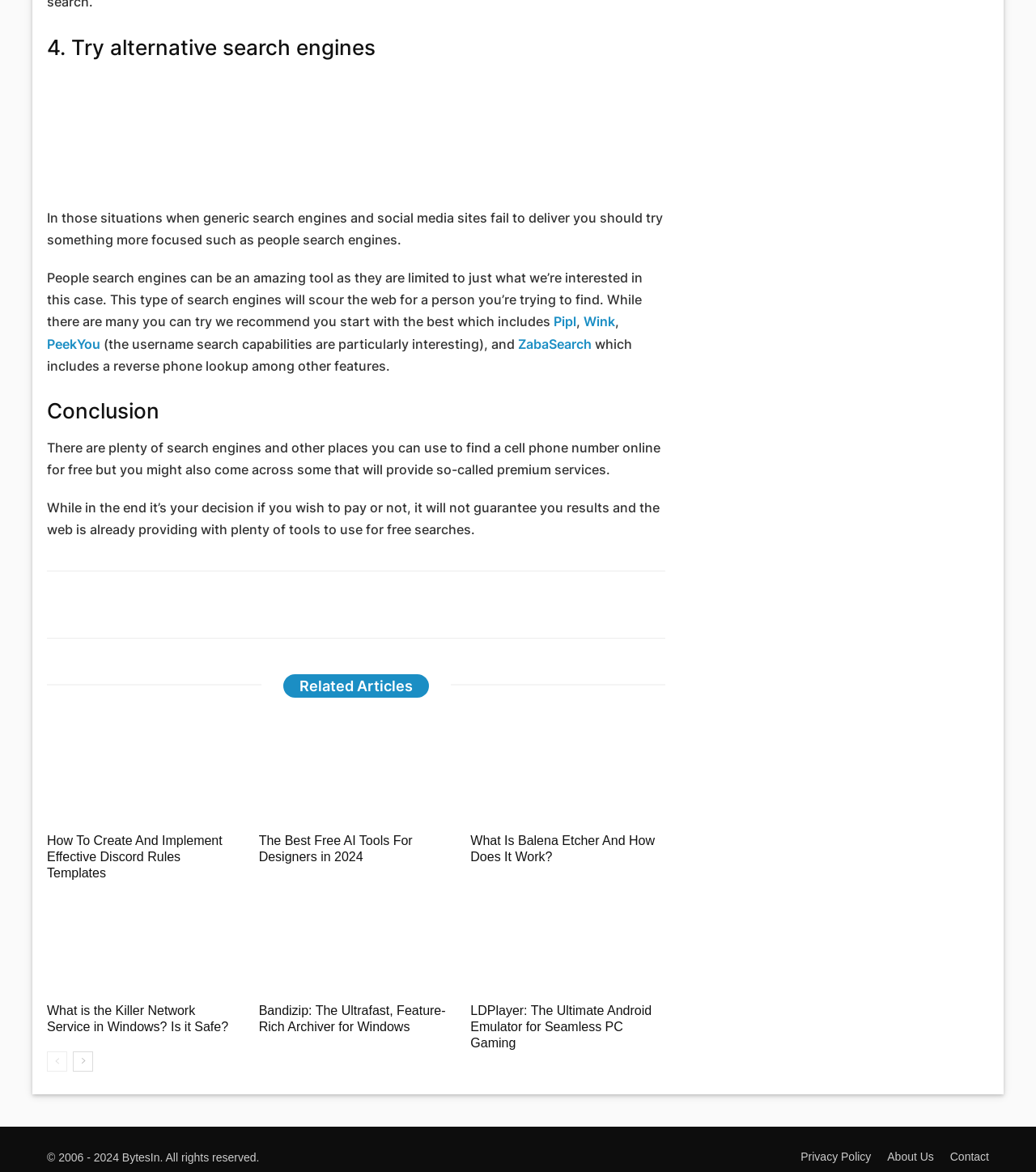What type of articles are related to this webpage?
Using the image as a reference, answer with just one word or a short phrase.

Tech-related articles